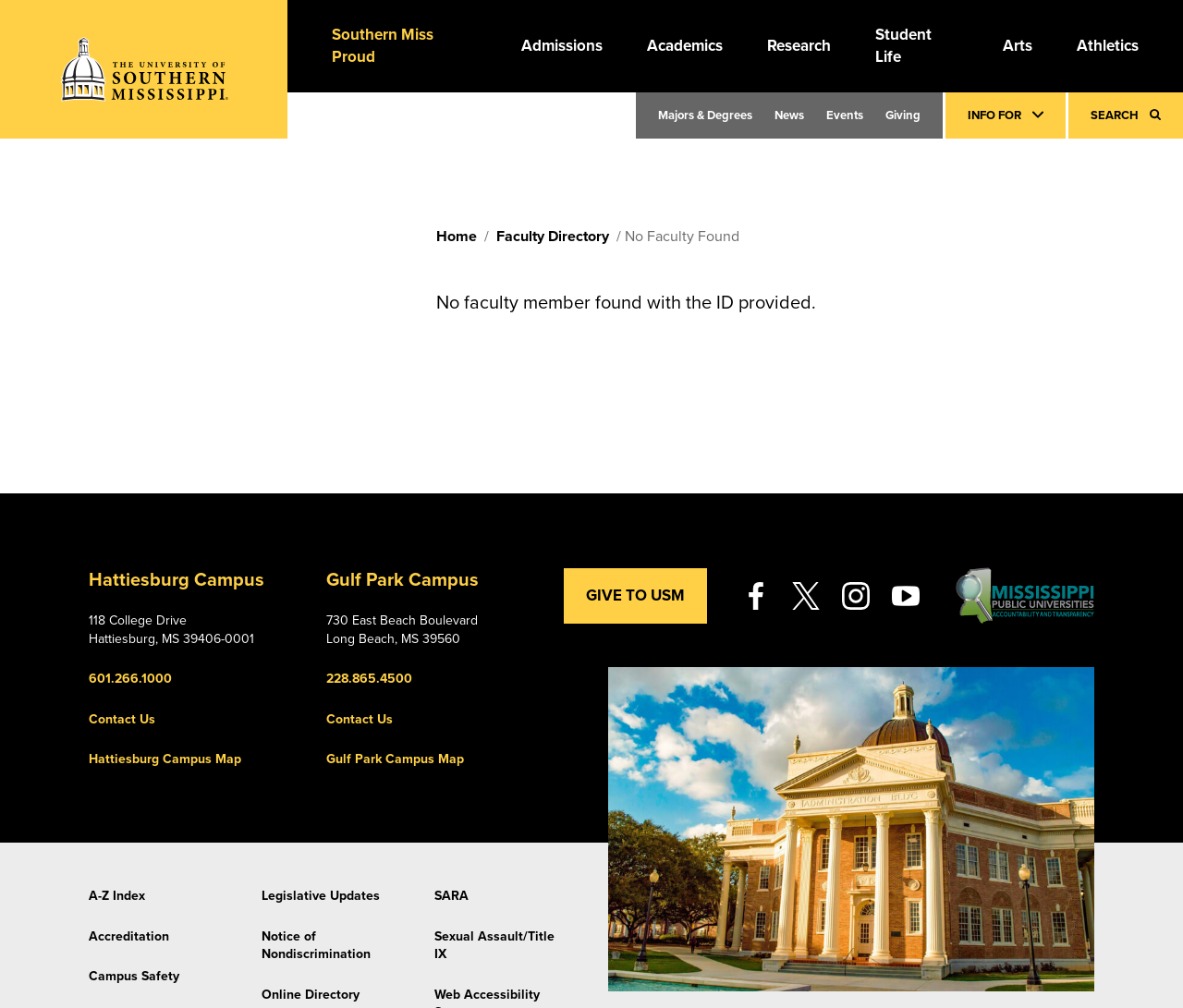Identify the bounding box for the UI element described as: "Hattiesburg Campus". Ensure the coordinates are four float numbers between 0 and 1, formatted as [left, top, right, bottom].

[0.075, 0.565, 0.223, 0.587]